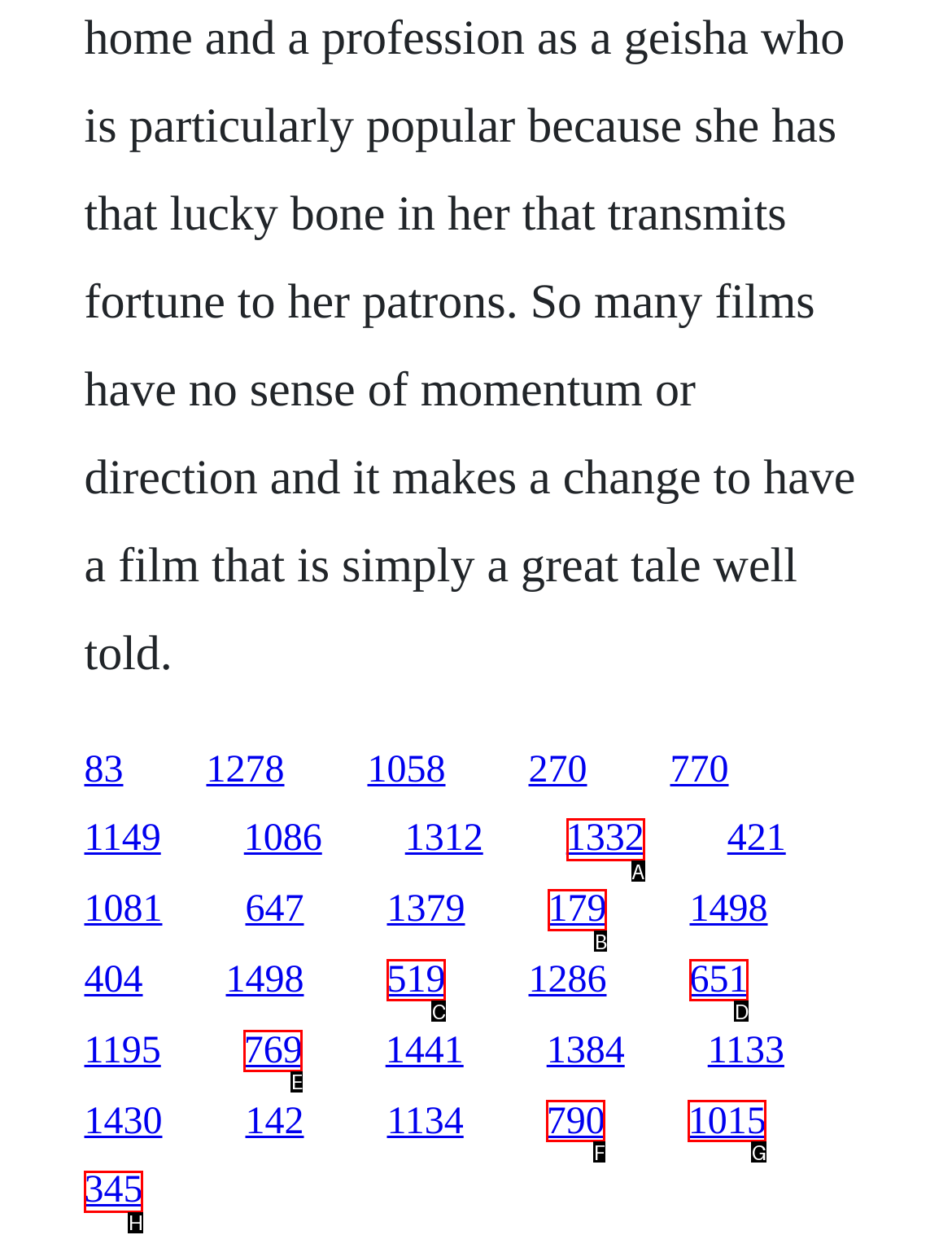Select the correct option from the given choices to perform this task: follow the ninth link. Provide the letter of that option.

A